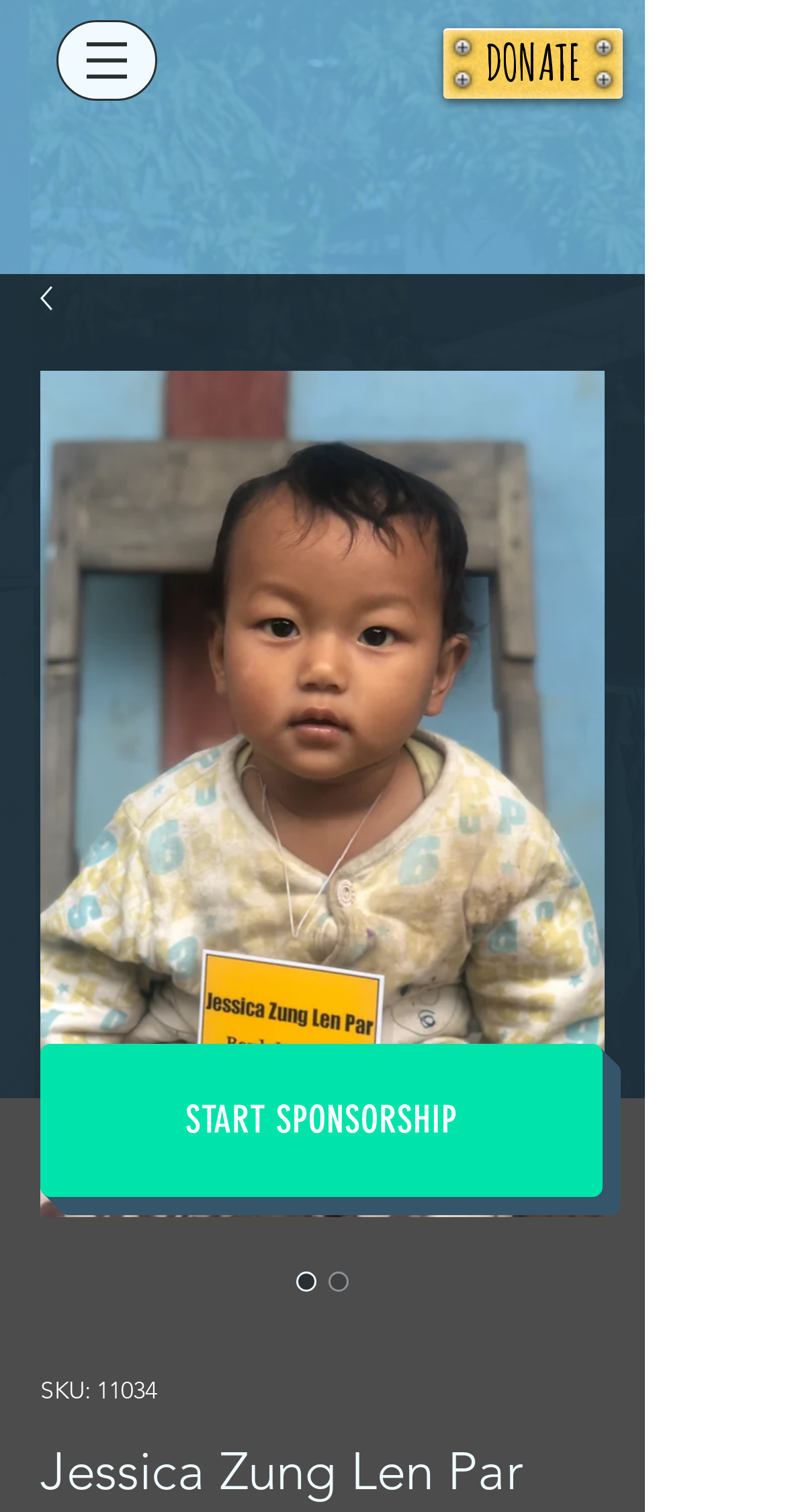Predict the bounding box coordinates for the UI element described as: "DONATE". The coordinates should be four float numbers between 0 and 1, presented as [left, top, right, bottom].

[0.564, 0.019, 0.792, 0.065]